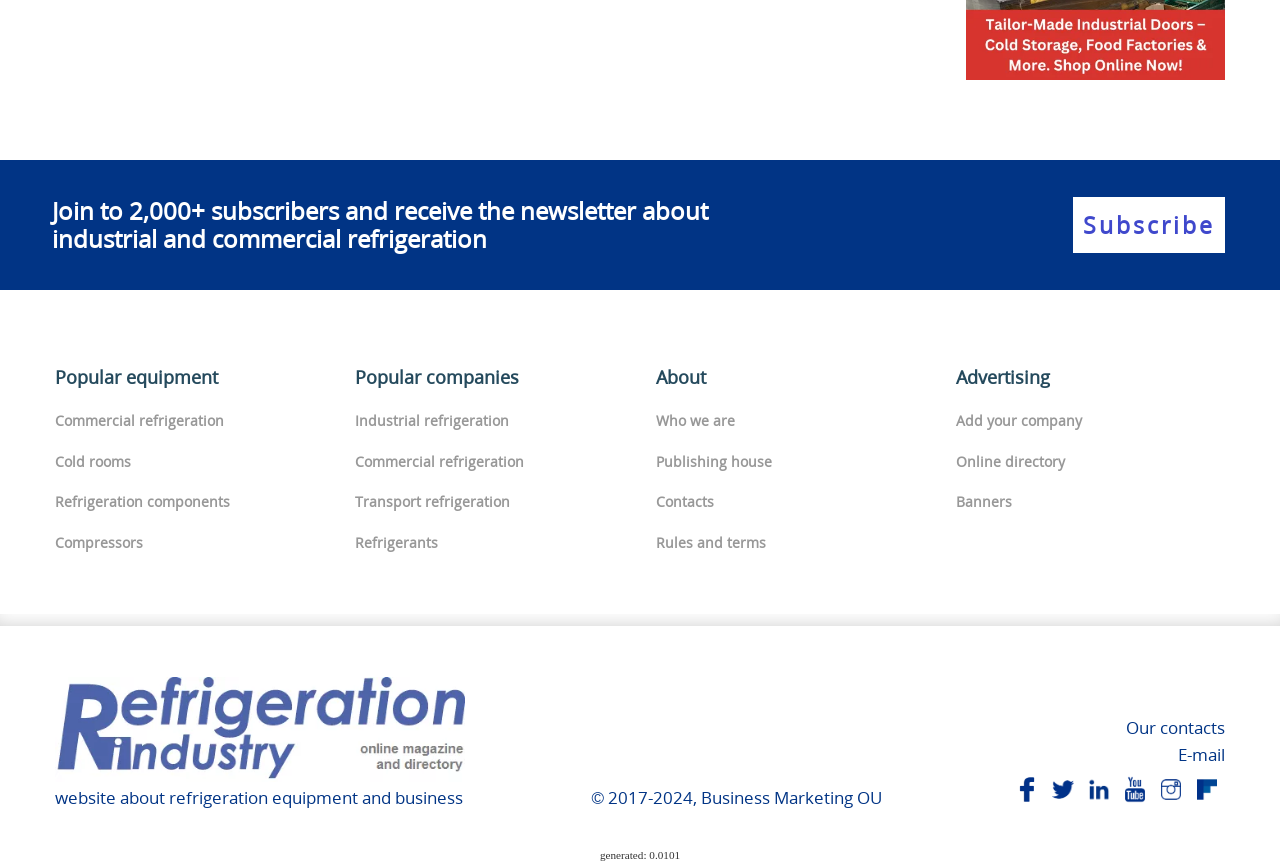Specify the bounding box coordinates of the area to click in order to execute this command: 'Contact the publishing house'. The coordinates should consist of four float numbers ranging from 0 to 1, and should be formatted as [left, top, right, bottom].

[0.512, 0.524, 0.603, 0.546]